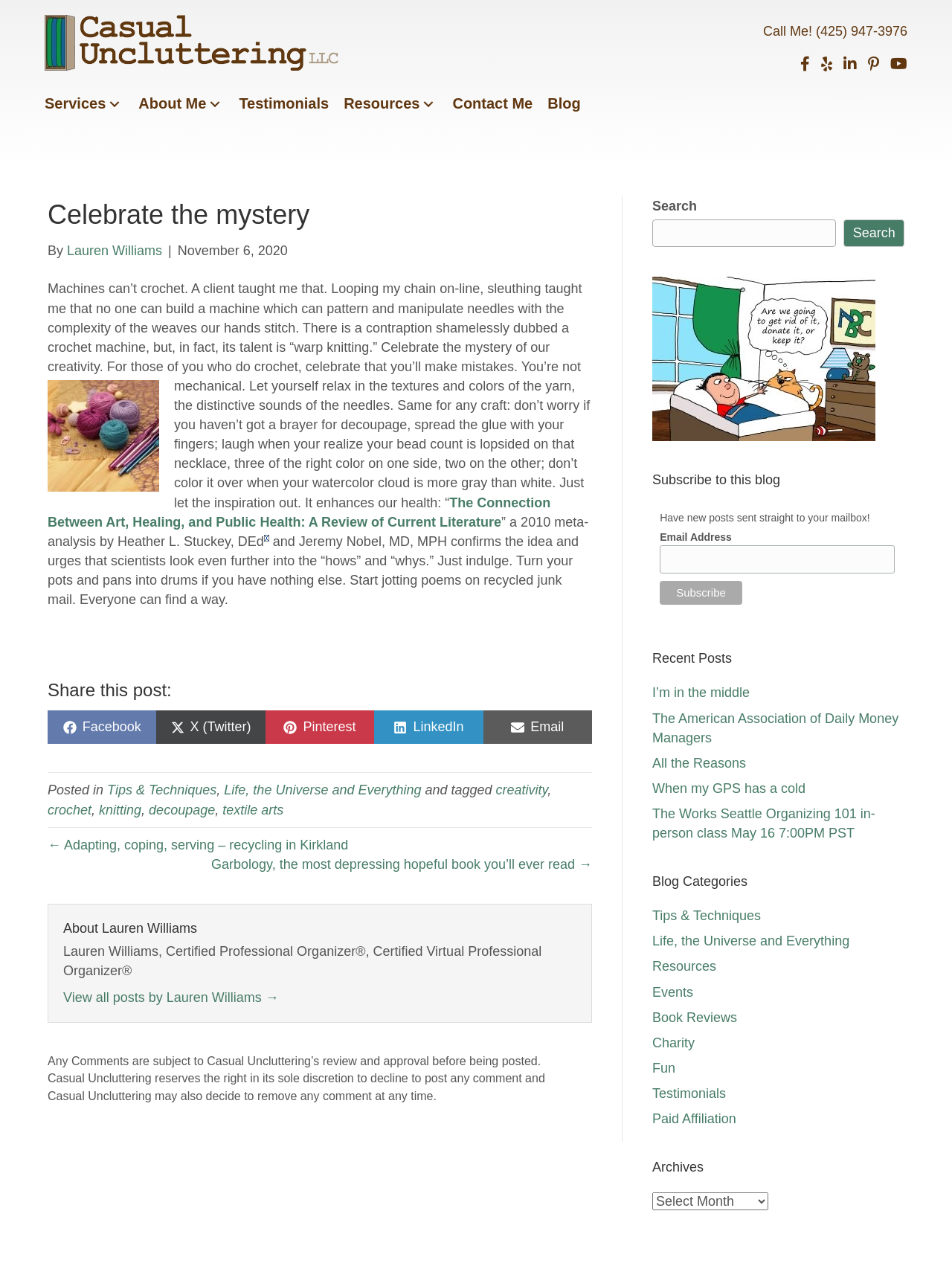What is the name of the book mentioned in the blog post?
Using the information presented in the image, please offer a detailed response to the question.

The book is mentioned in the blog post as a reference to a 2010 meta-analysis that confirms the idea that art is good for our health.